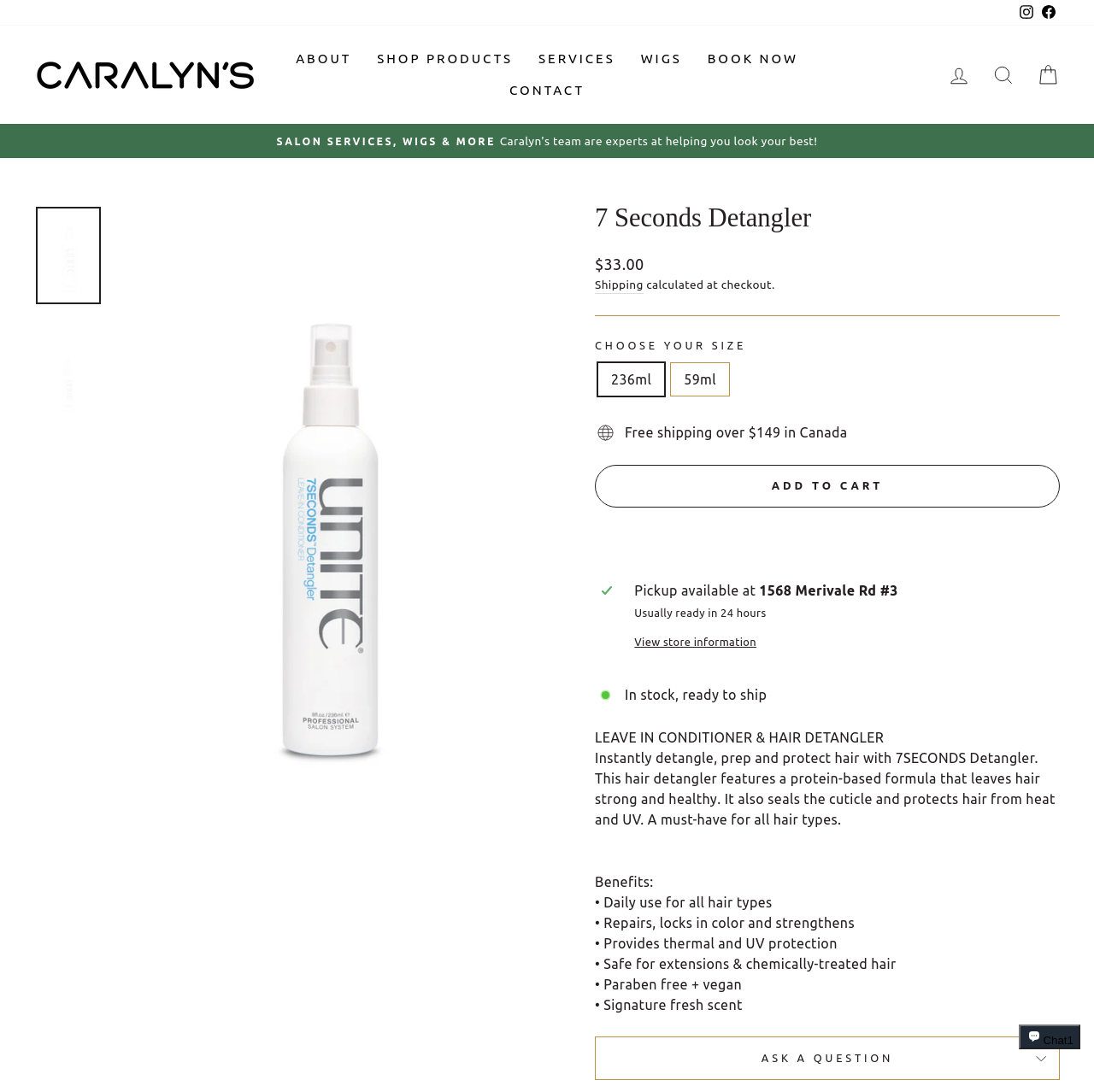Using the description "View store information", locate and provide the bounding box of the UI element.

[0.58, 0.581, 0.962, 0.596]